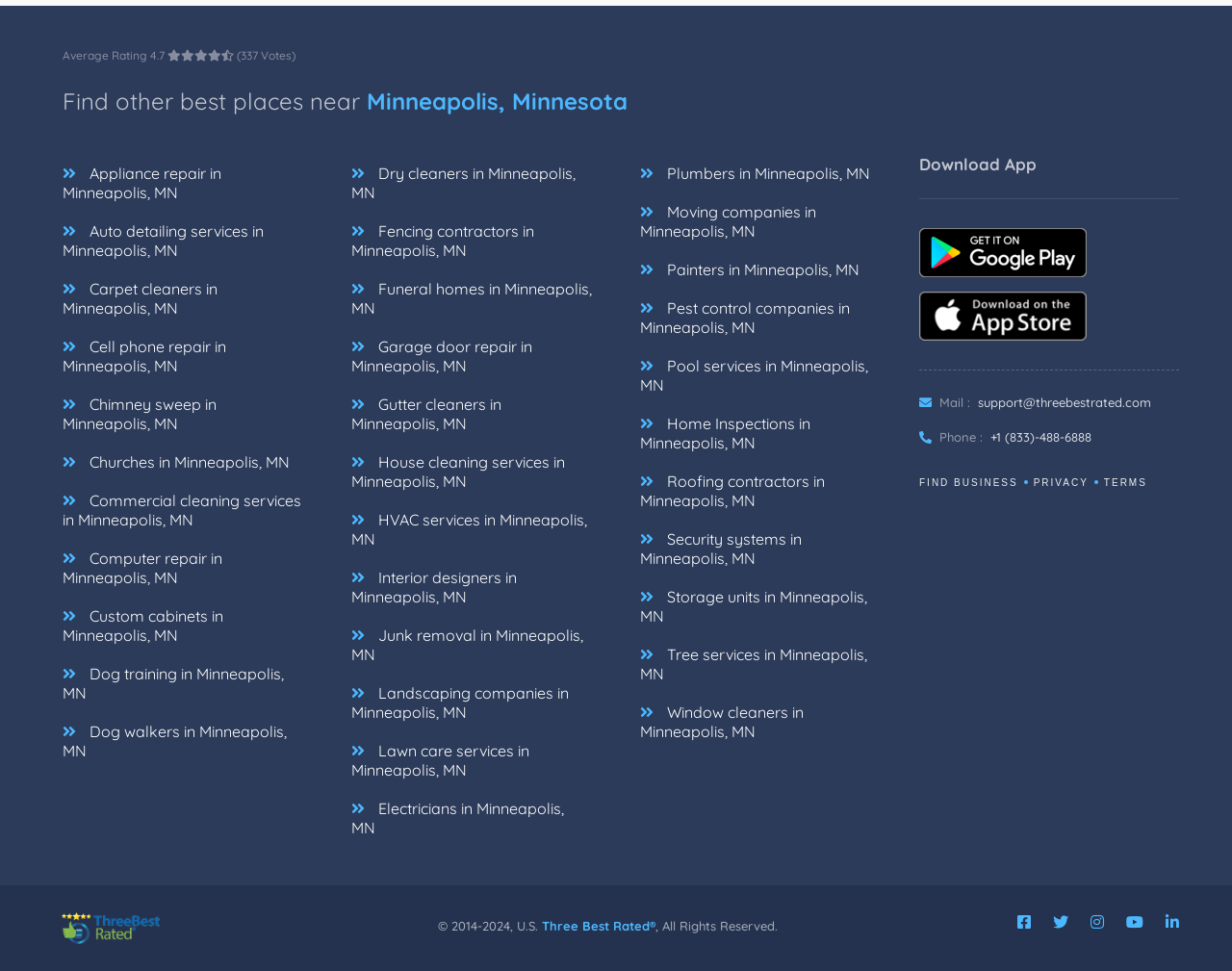Provide the bounding box coordinates of the HTML element this sentence describes: "Minneapolis, Minnesota". The bounding box coordinates consist of four float numbers between 0 and 1, i.e., [left, top, right, bottom].

[0.298, 0.089, 0.509, 0.119]